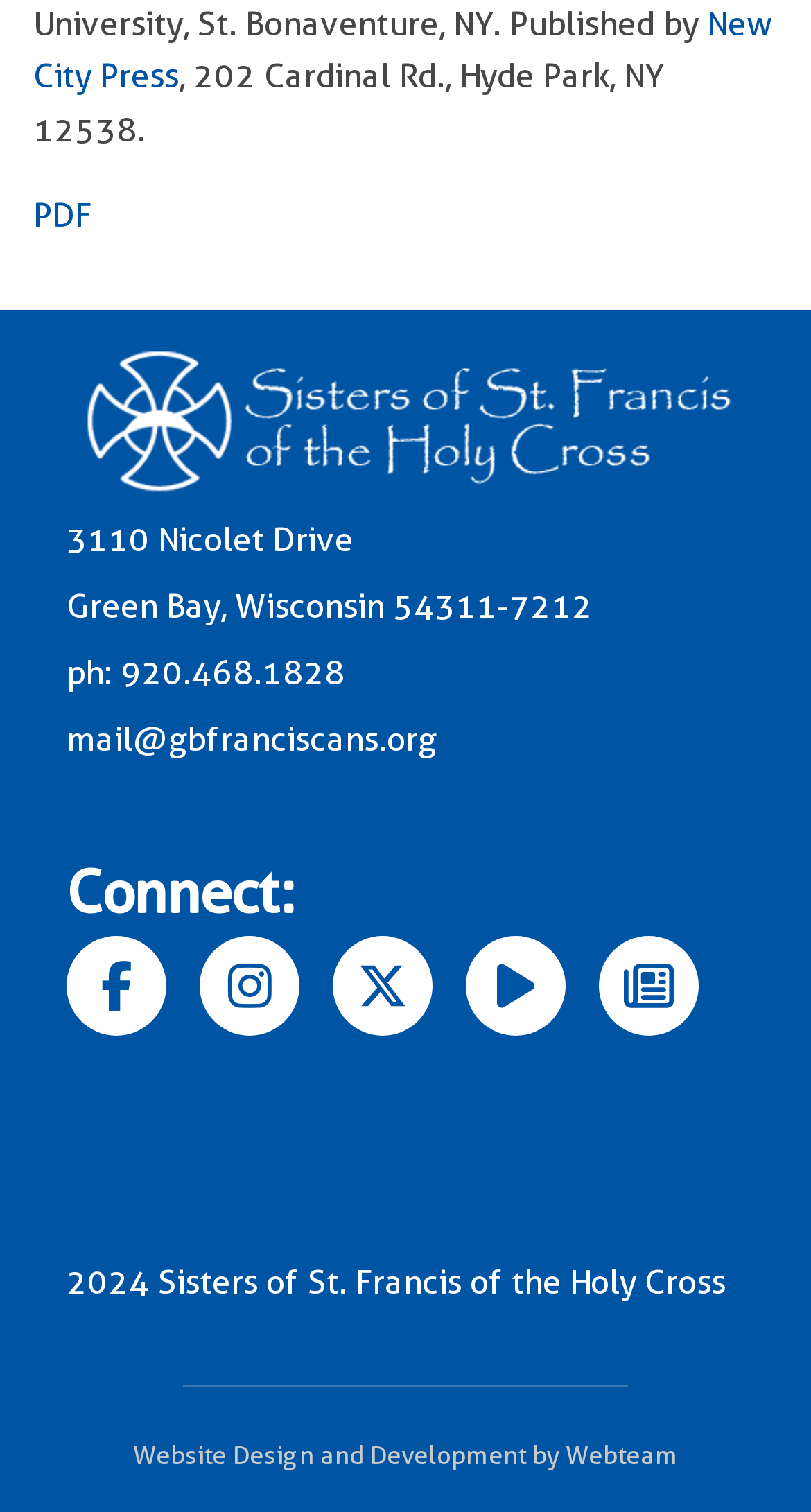Determine the bounding box coordinates of the element that should be clicked to execute the following command: "View Our Newsletter".

[0.738, 0.619, 0.862, 0.685]